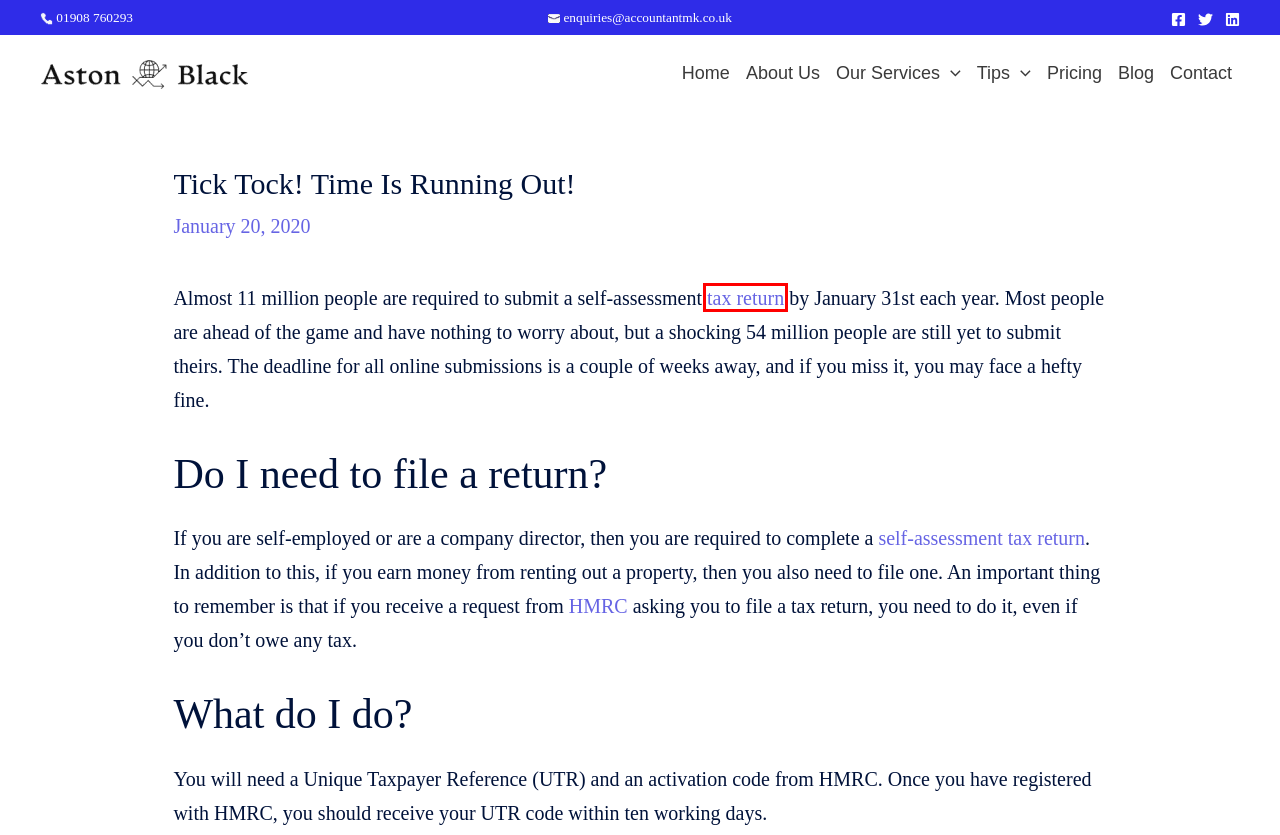Look at the screenshot of a webpage, where a red bounding box highlights an element. Select the best description that matches the new webpage after clicking the highlighted element. Here are the candidates:
A. Blog – Aston Black Accountants
B. HMRC Investigations – Aston Black Accountants
C. Aston Black Accountants – Small Business Accountants for Bucks, Beds and Northants
D. About Us – Aston Black Accountants
E. Privacy Policy – Aston Black Accountants
F. Contact – Aston Black Accountants
G. Pricing – Aston Black Accountants
H. Personal Taxes – Aston Black Accountants

H